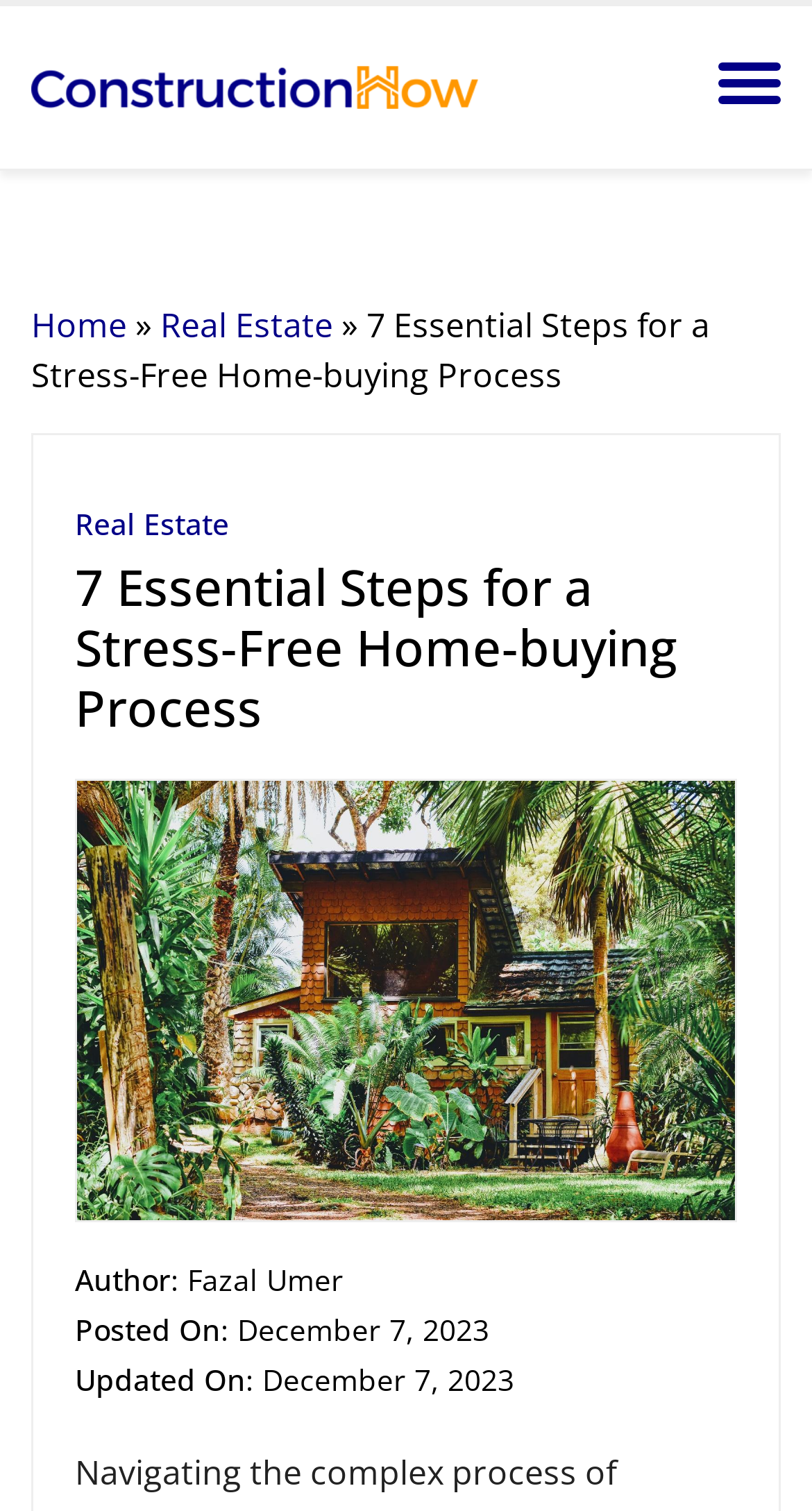Find the main header of the webpage and produce its text content.

7 Essential Steps for a Stress-Free Home-buying Process